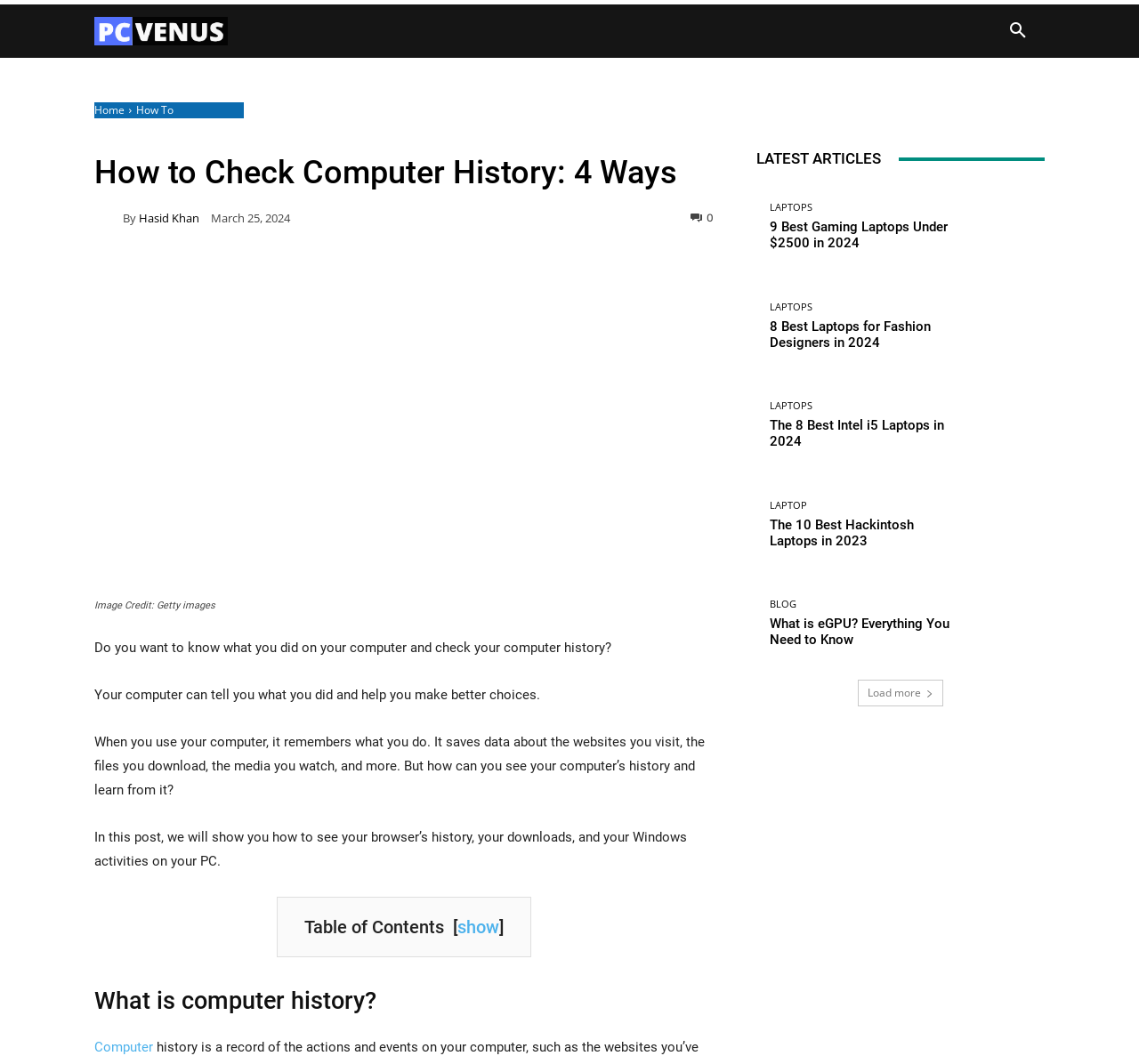Please find the bounding box coordinates of the element that must be clicked to perform the given instruction: "Read the article '9 Best Gaming Laptops Under $2500 in 2024'". The coordinates should be four float numbers from 0 to 1, i.e., [left, top, right, bottom].

[0.841, 0.176, 0.917, 0.25]